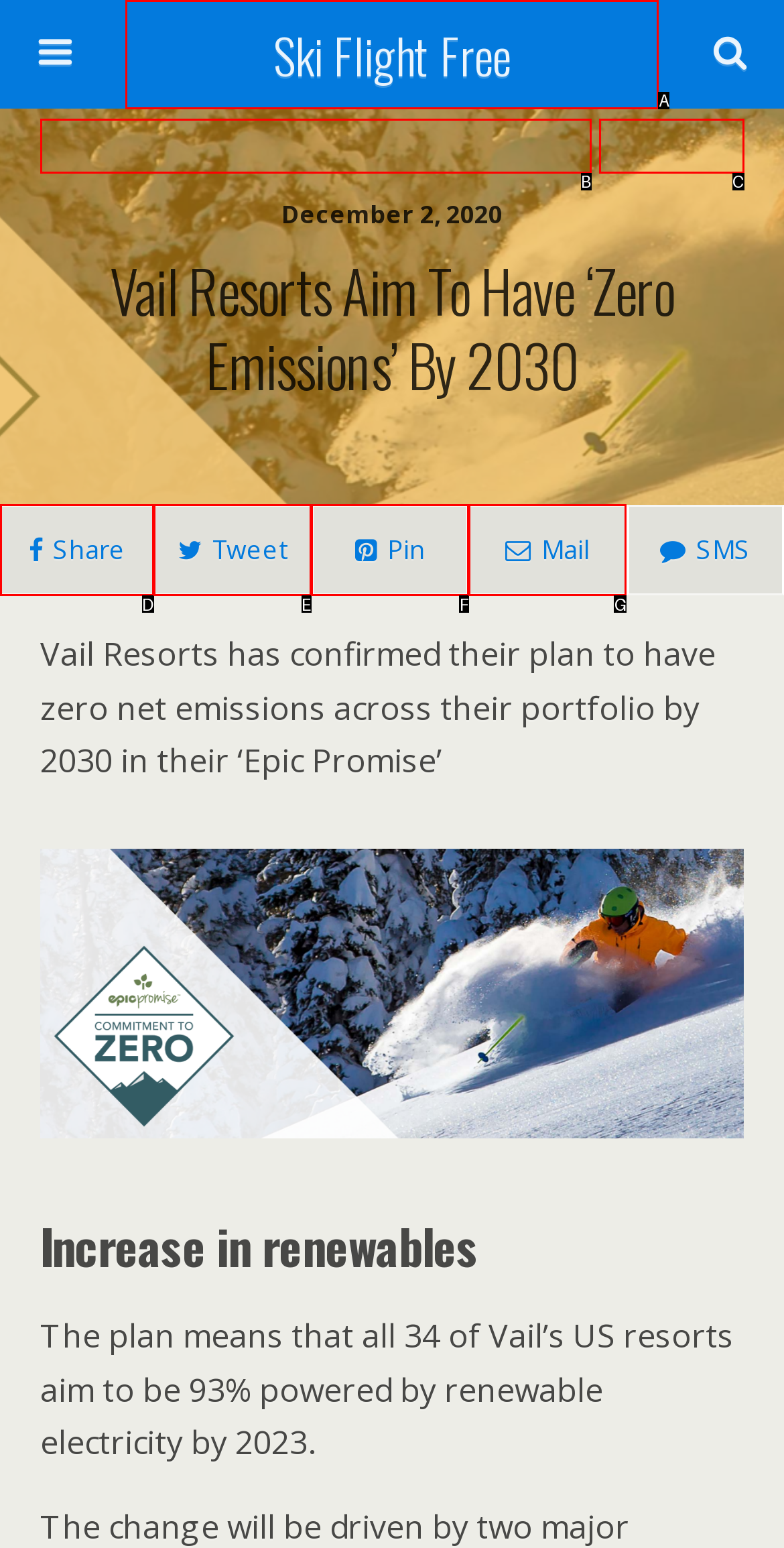Select the letter that corresponds to the description: Ski Flight Free. Provide your answer using the option's letter.

A